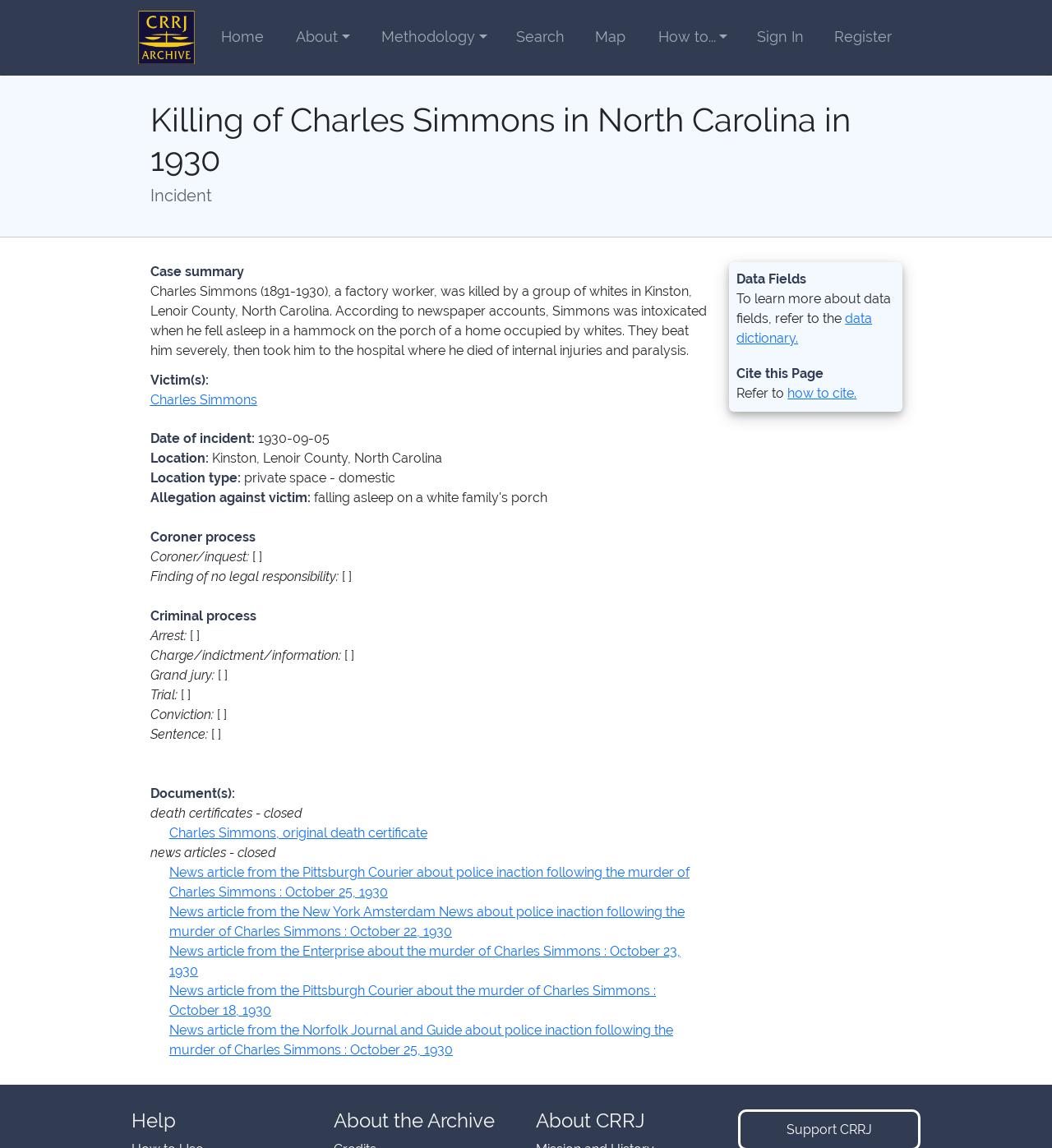Provide the bounding box coordinates for the UI element that is described as: "Location".

None